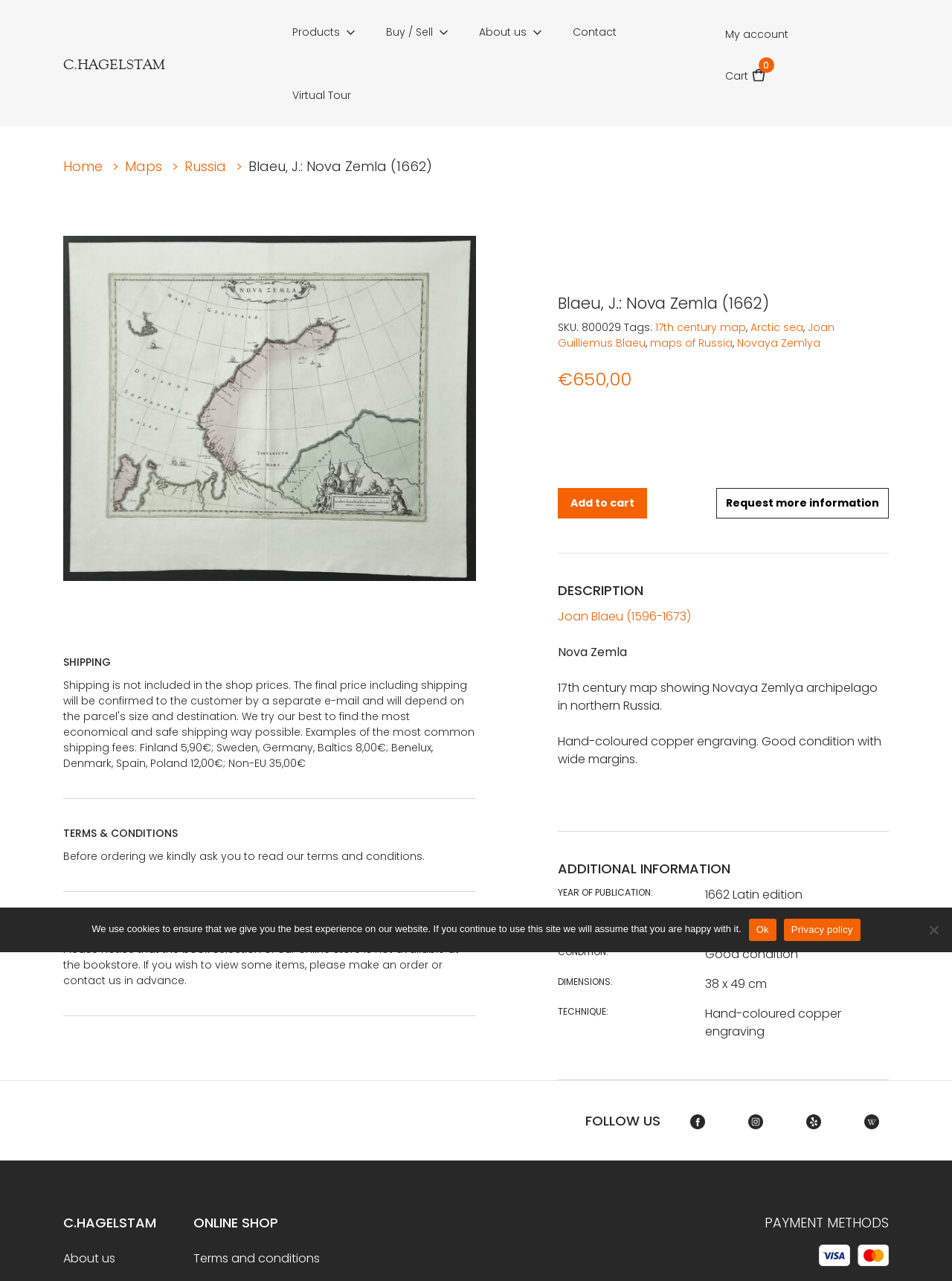Locate the bounding box coordinates of the element's region that should be clicked to carry out the following instruction: "View the 'About us' page". The coordinates need to be four float numbers between 0 and 1, i.e., [left, top, right, bottom].

[0.503, 0.0, 0.553, 0.049]